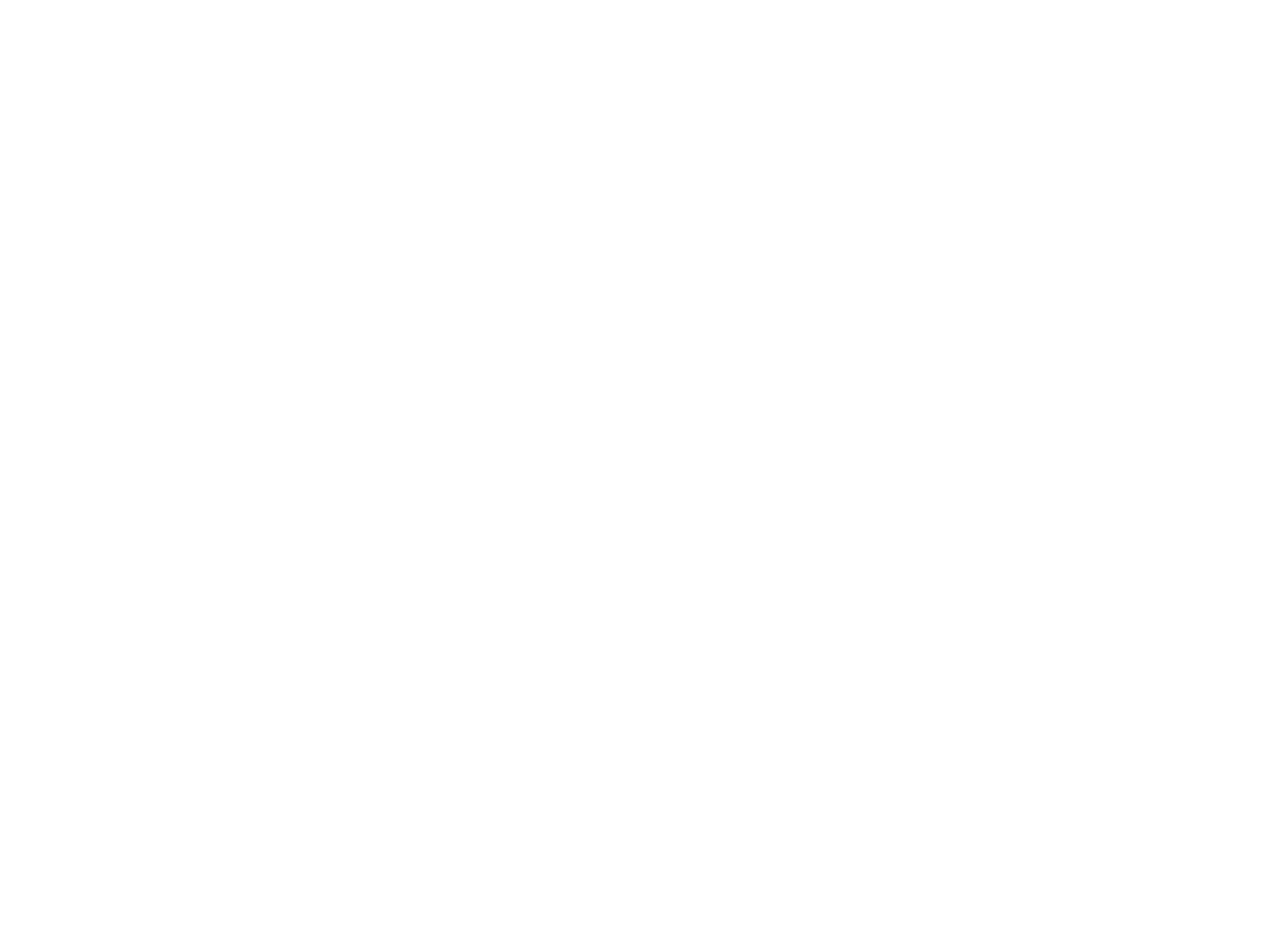Given the description of the UI element: "Food & Drink", predict the bounding box coordinates in the form of [left, top, right, bottom], with each value being a float between 0 and 1.

[0.016, 0.458, 0.093, 0.476]